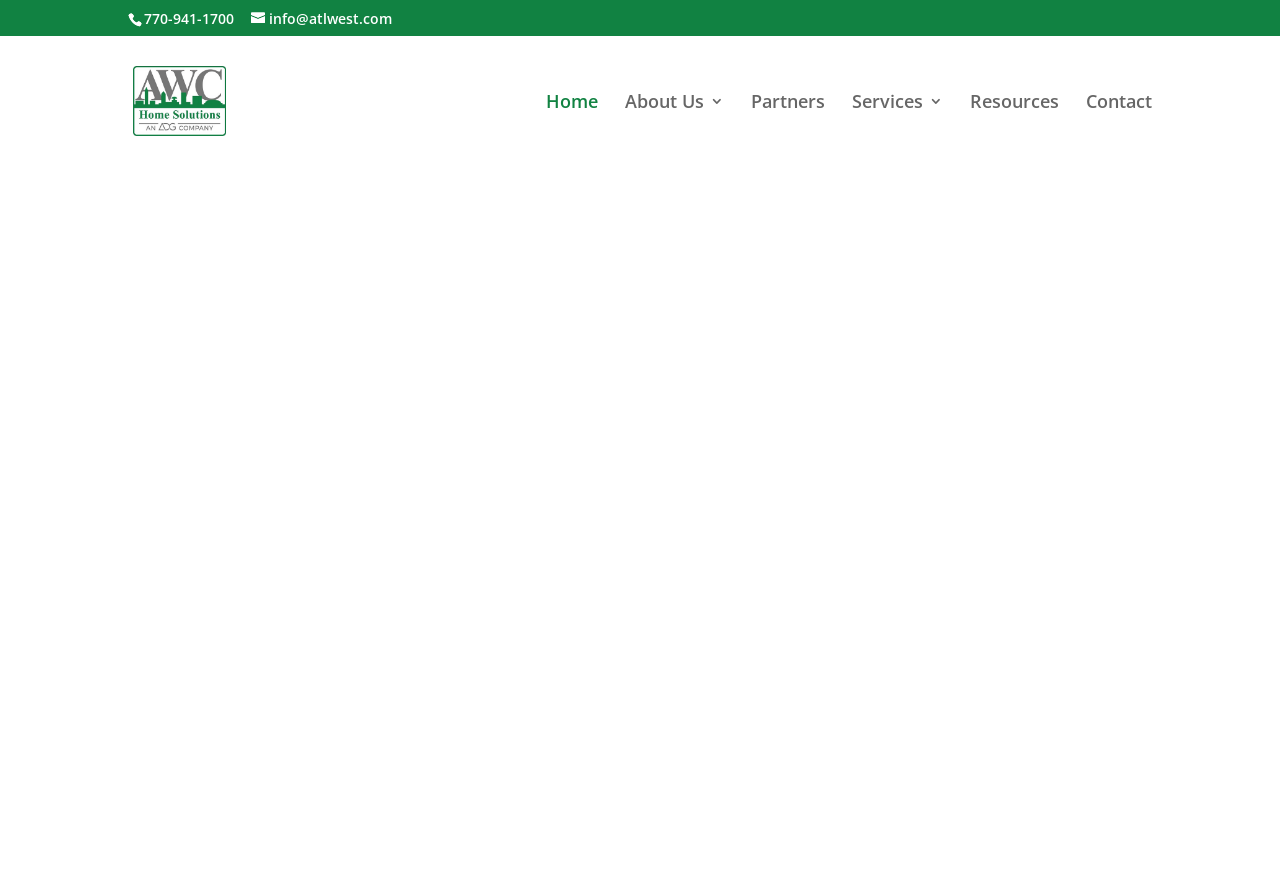Please answer the following question using a single word or phrase: 
What is the email address on the webpage?

info@atlwest.com